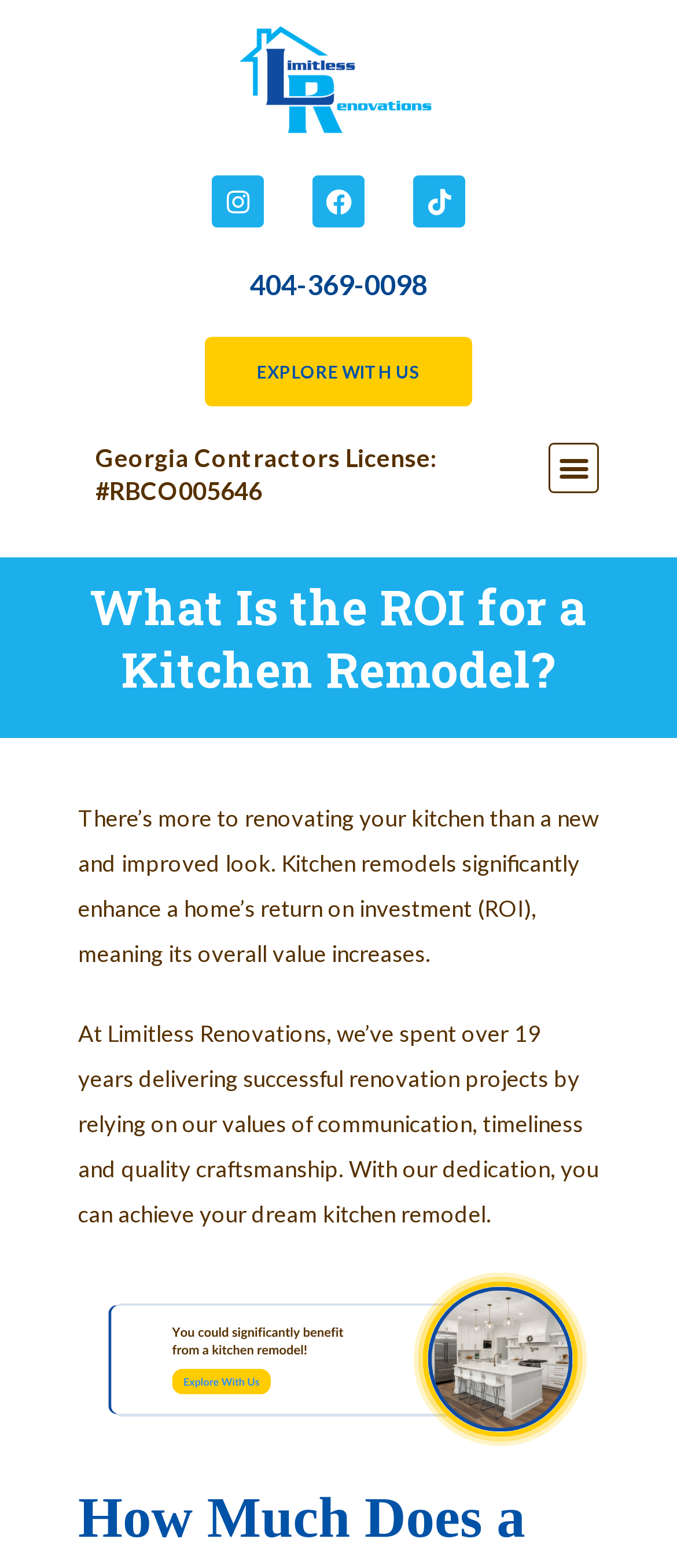What is the purpose of a kitchen remodel?
Using the image, provide a detailed and thorough answer to the question.

According to the StaticText element 'There’s more to renovating your kitchen than a new and improved look. Kitchen remodels significantly enhance a home’s return on investment (ROI), meaning its overall value increases.', a kitchen remodel is not just for a new look, but also to increase the home's return on investment (ROI).